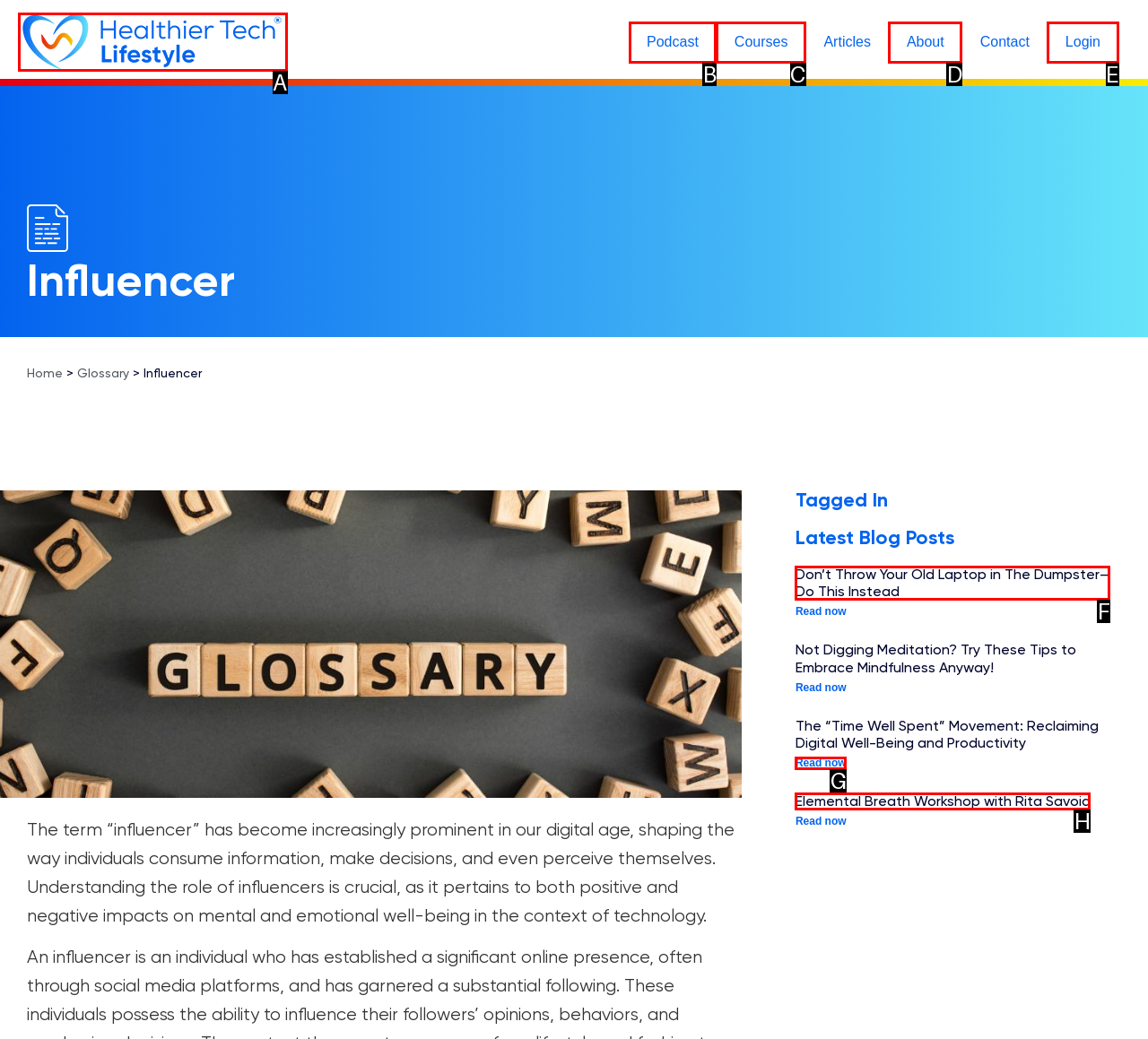Identify the option that corresponds to the description: alt="Healthier Tech Lifestyle" title="Healtheir-Tech-Lifestyle-horizontal-b-300px". Provide only the letter of the option directly.

A